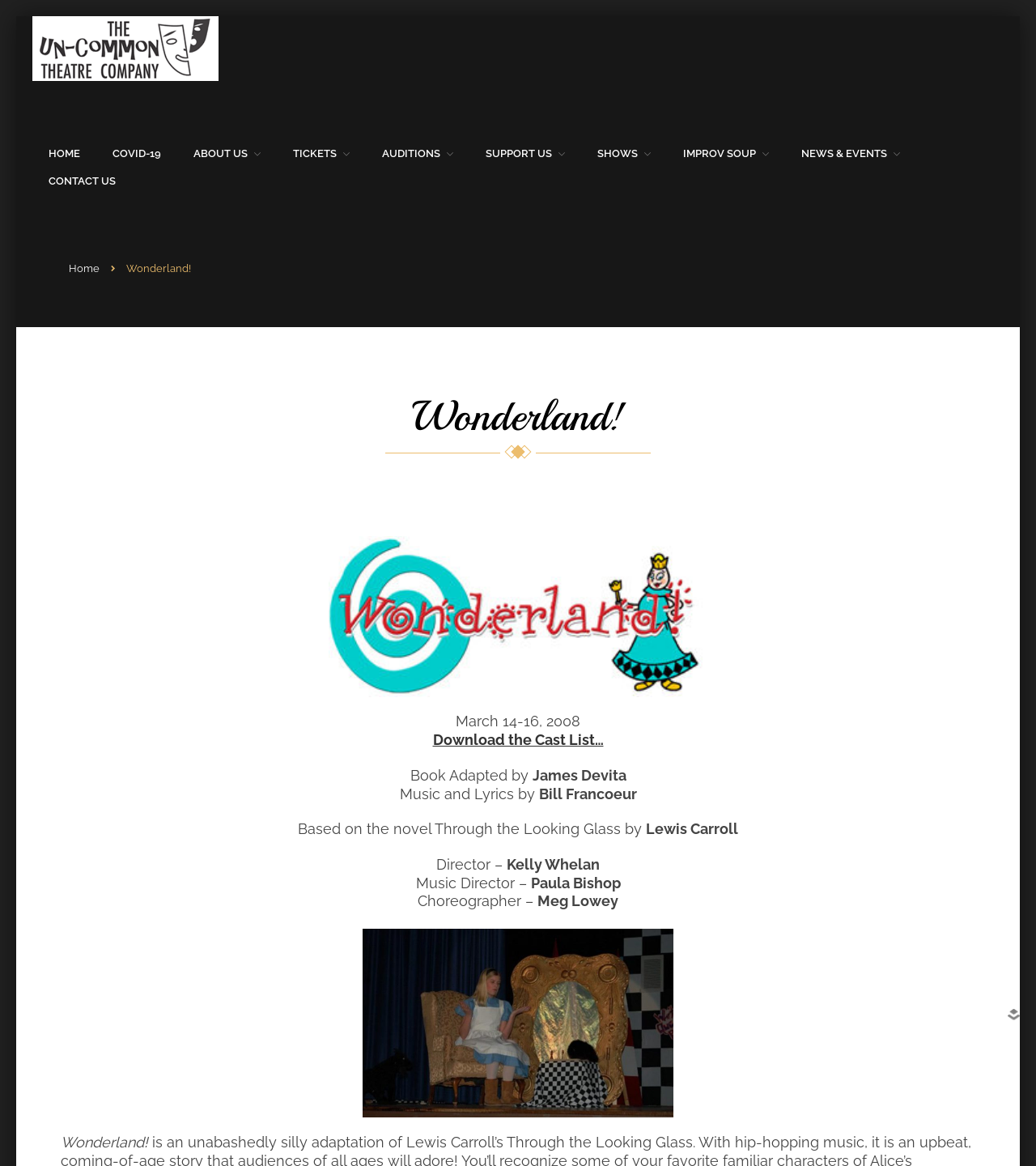Provide a brief response to the question below using a single word or phrase: 
What is the name of the show?

Wonderland!